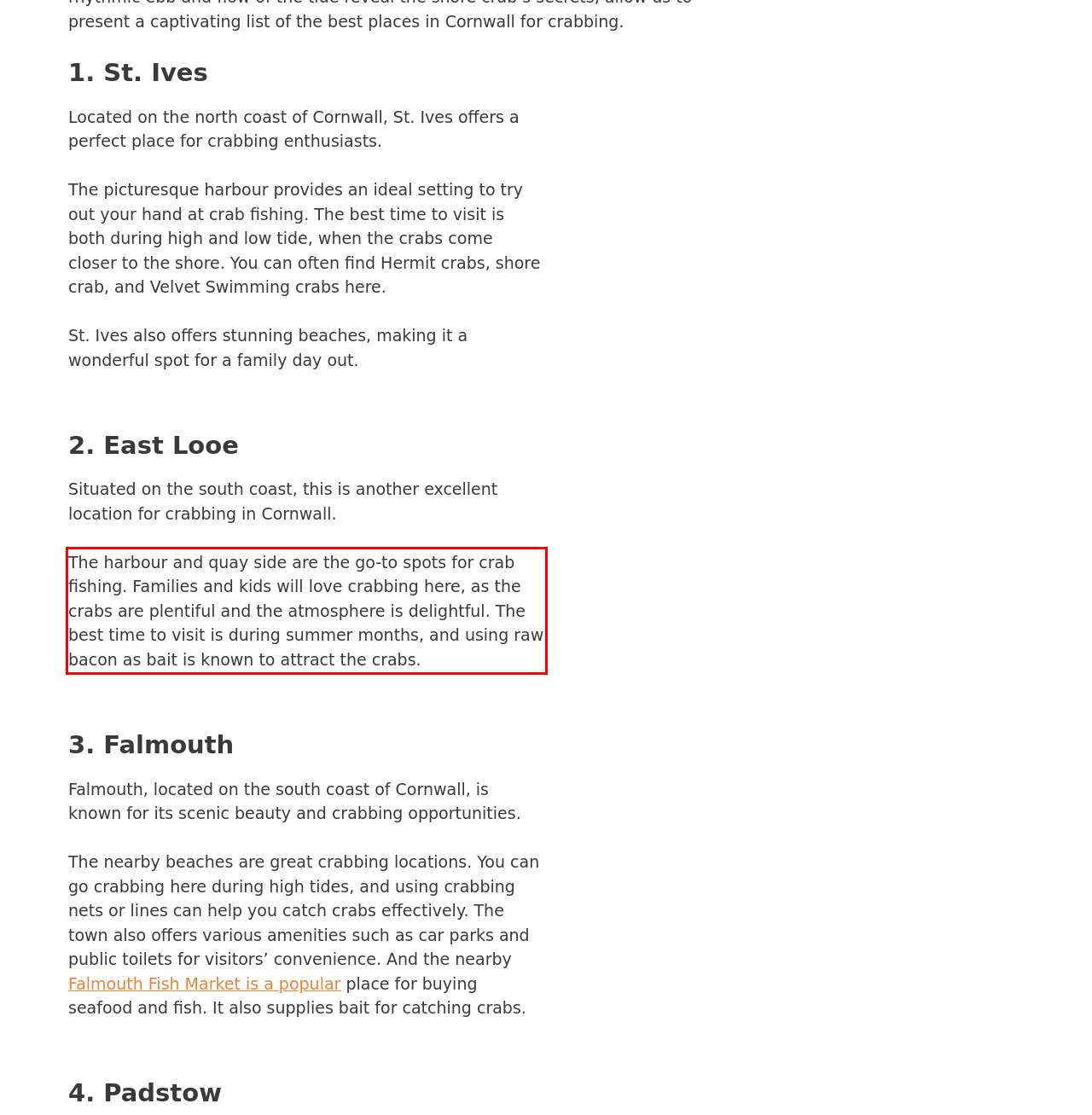By examining the provided screenshot of a webpage, recognize the text within the red bounding box and generate its text content.

The harbour and quay side are the go-to spots for crab fishing. Families and kids will love crabbing here, as the crabs are plentiful and the atmosphere is delightful. The best time to visit is during summer months, and using raw bacon as bait is known to attract the crabs.